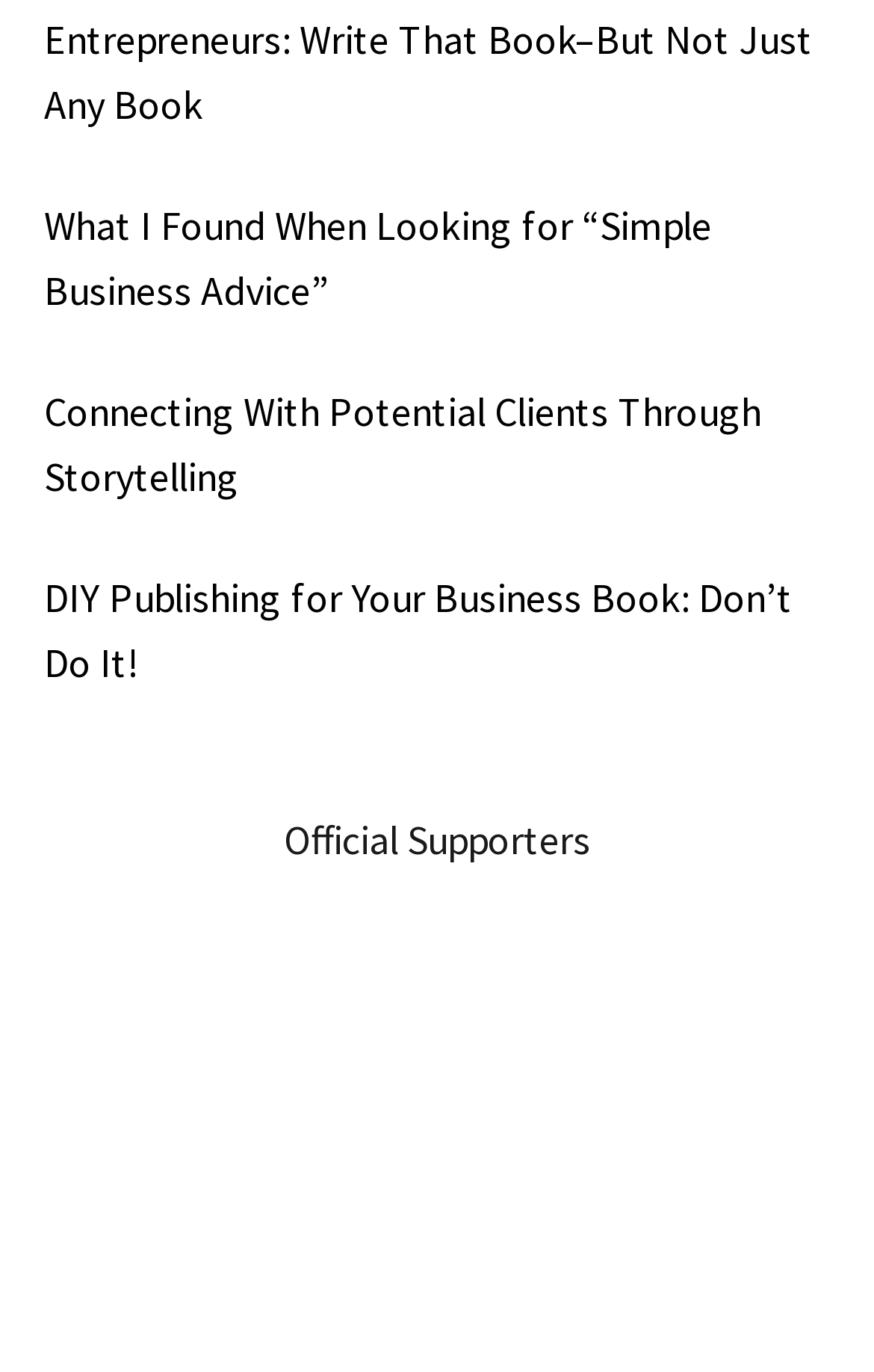Provide a one-word or short-phrase answer to the question:
How many images are there on the webpage?

9